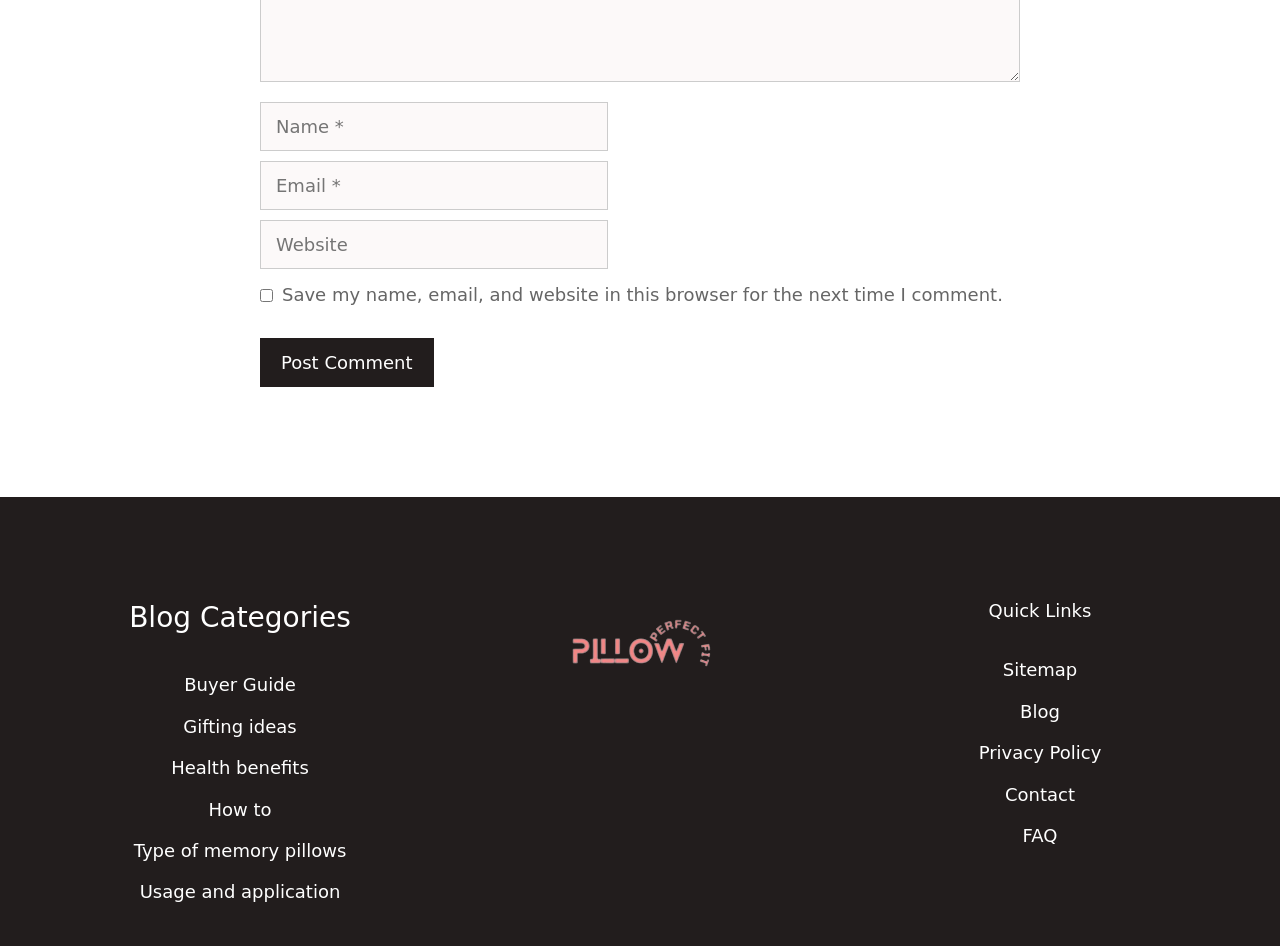From the webpage screenshot, identify the region described by alt="Icon Mail". Provide the bounding box coordinates as (top-left x, top-left y, bottom-right x, bottom-right y), with each value being a floating point number between 0 and 1.

None